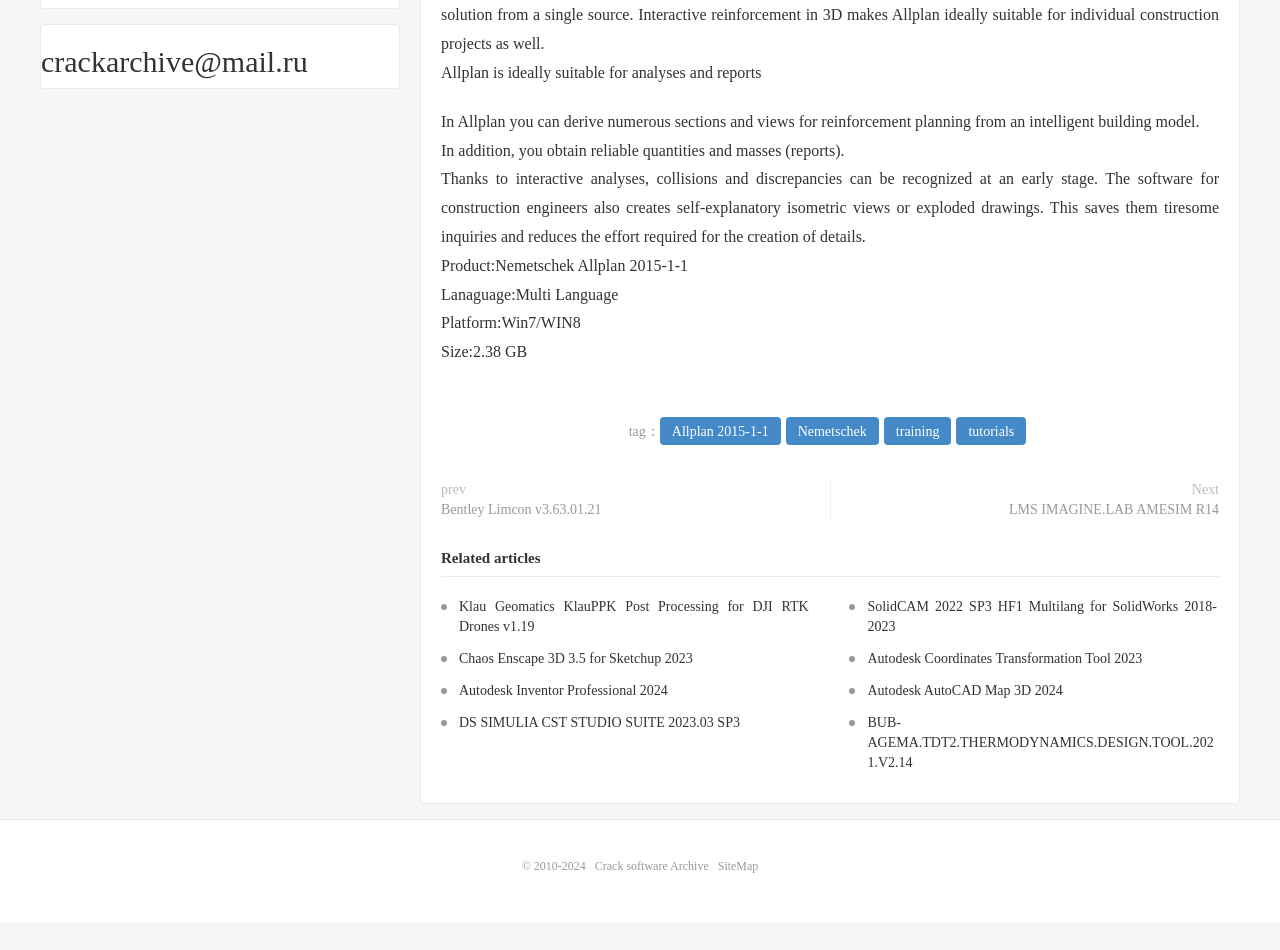Using the provided element description: "Autodesk Inventor Professional 2024", determine the bounding box coordinates of the corresponding UI element in the screenshot.

[0.359, 0.749, 0.522, 0.765]